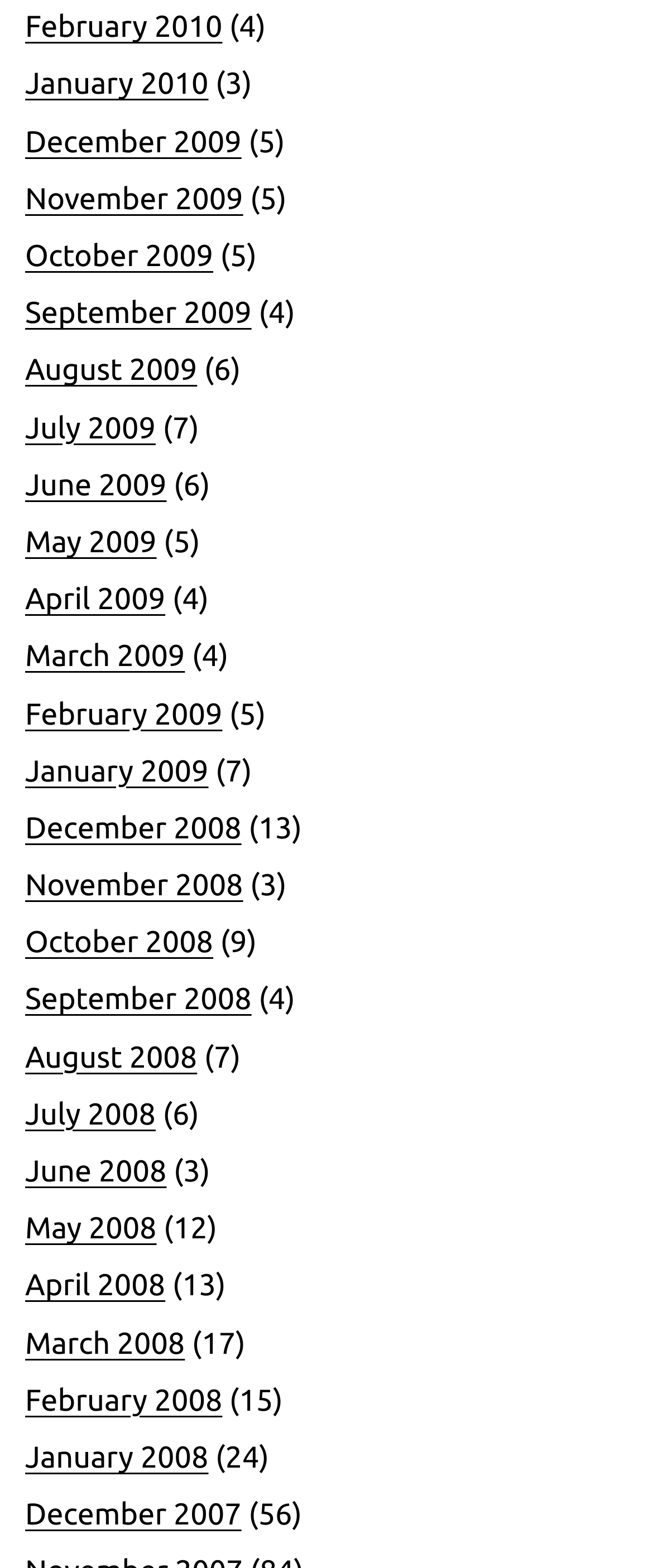Locate the bounding box coordinates of the element that needs to be clicked to carry out the instruction: "View February 2010 archives". The coordinates should be given as four float numbers ranging from 0 to 1, i.e., [left, top, right, bottom].

[0.038, 0.007, 0.341, 0.028]